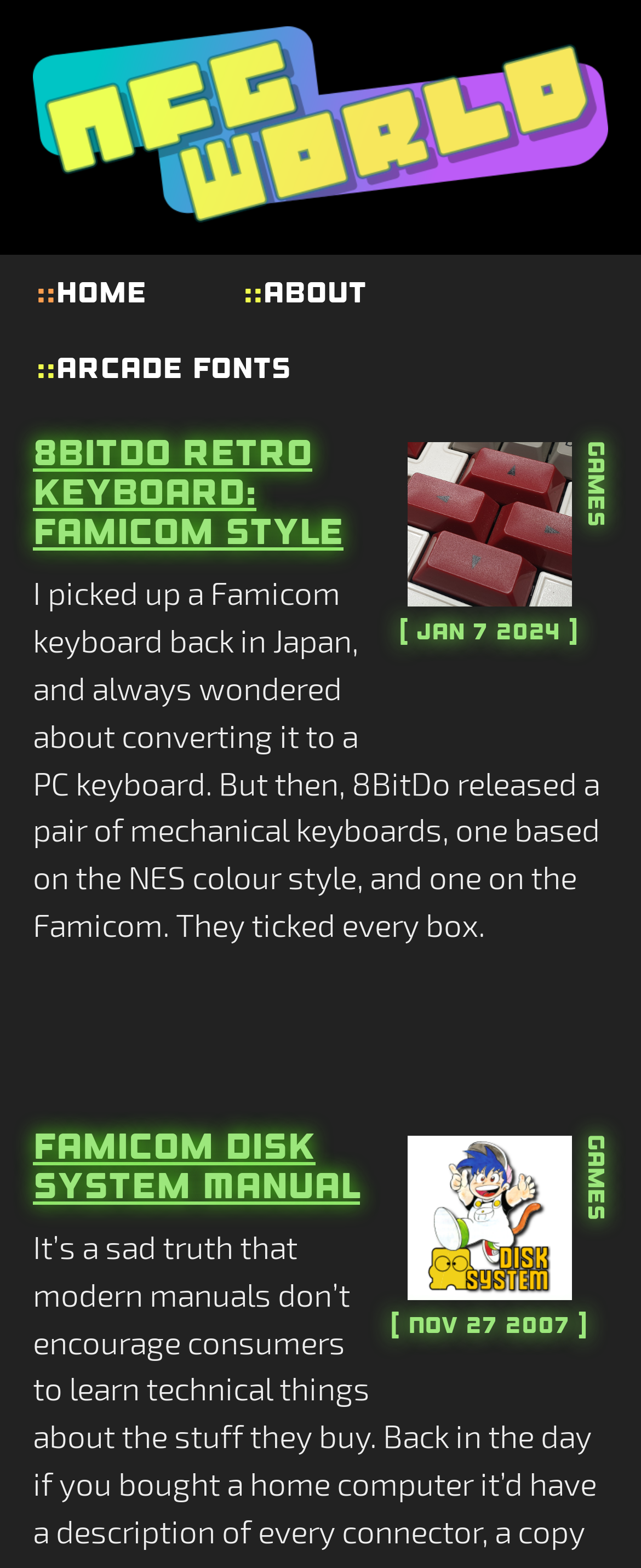Determine the bounding box for the described HTML element: "8BitDo Retro Keyboard: Famicom Style". Ensure the coordinates are four float numbers between 0 and 1 in the format [left, top, right, bottom].

[0.051, 0.274, 0.536, 0.353]